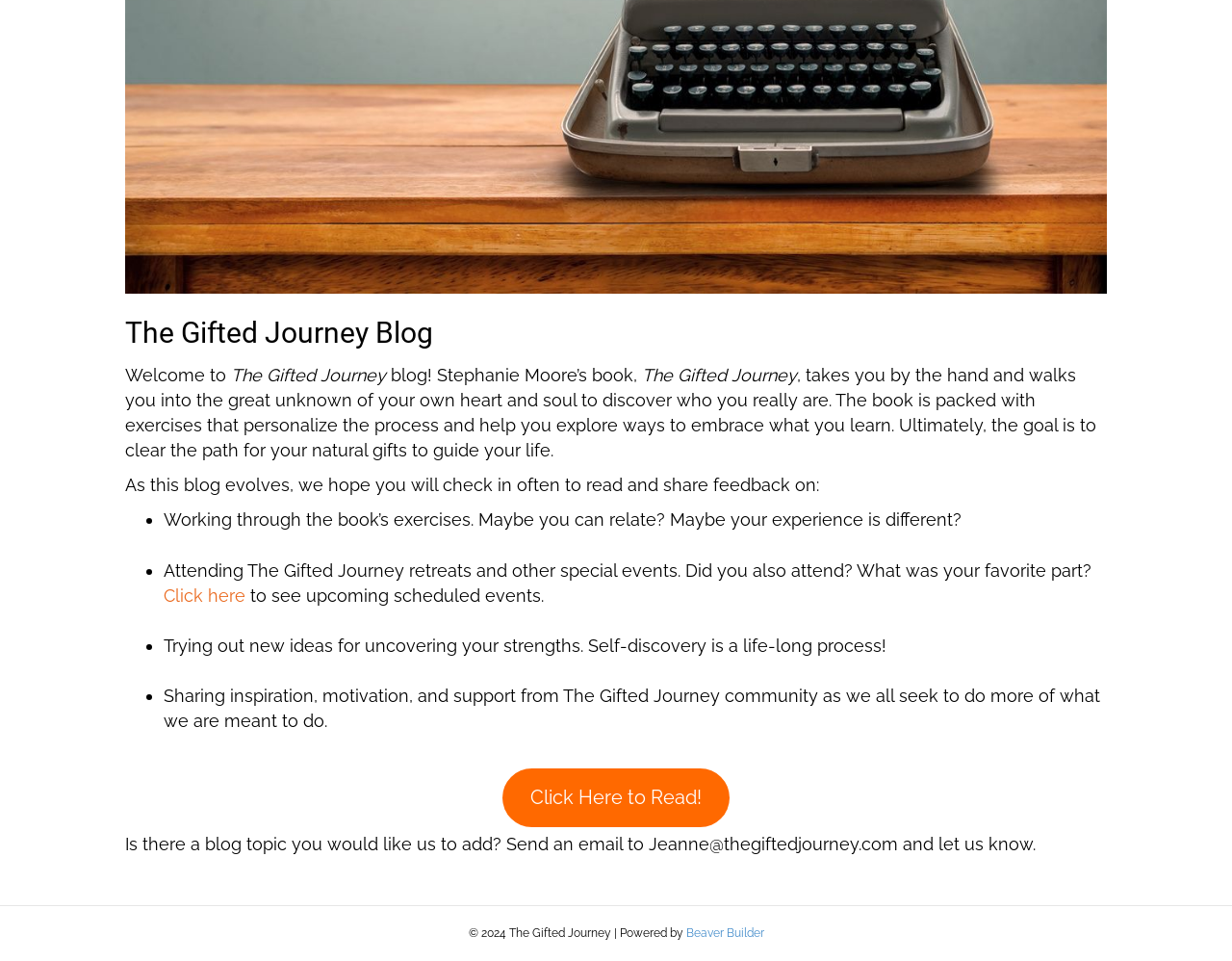Show the bounding box coordinates for the HTML element described as: "Click Here to Read!".

[0.408, 0.8, 0.592, 0.86]